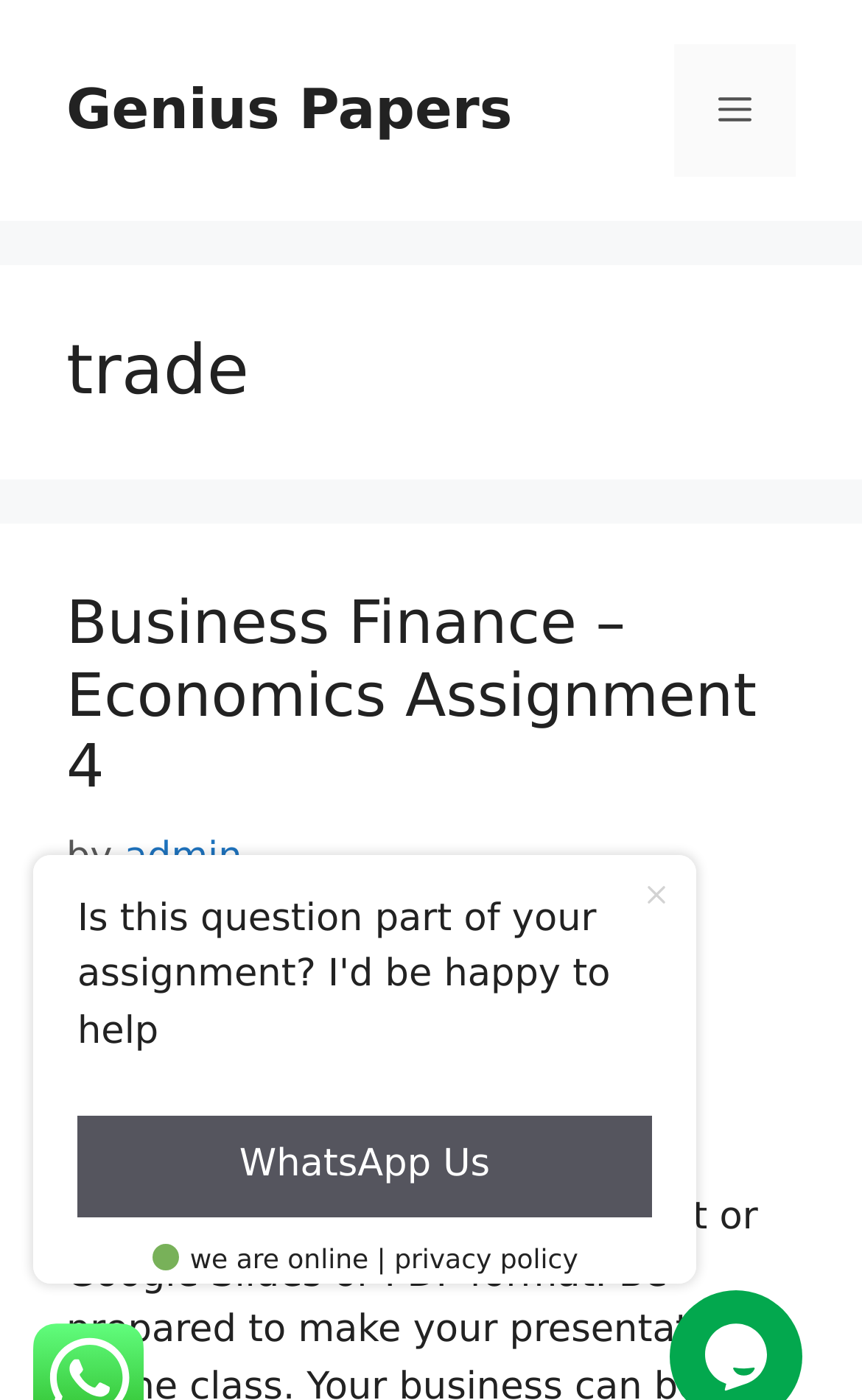What is the purpose of the button at the bottom of the page?
Examine the screenshot and reply with a single word or phrase.

WhatsApp Us